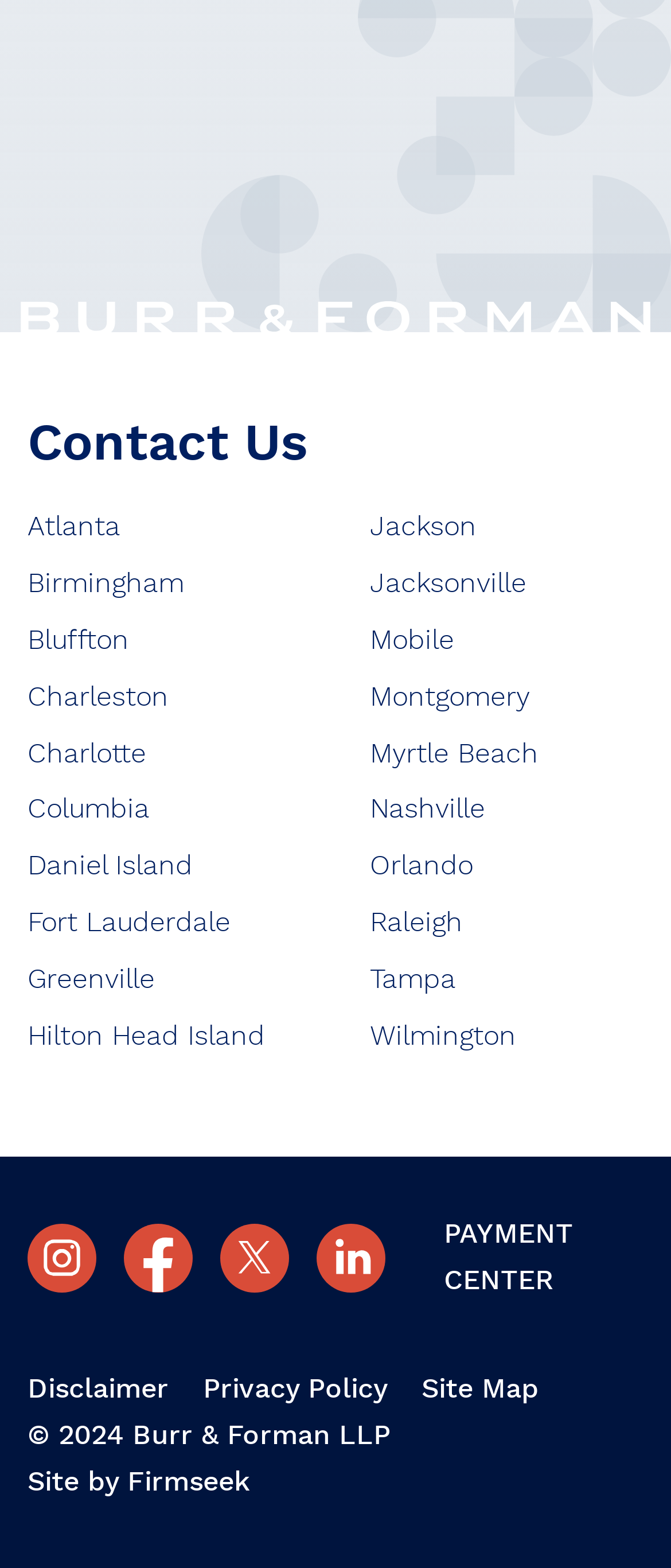How many cities are listed on this webpage?
Answer the question with a detailed and thorough explanation.

I counted the number of links with city names, starting from 'Atlanta' to 'Wilmington', and found 23 cities listed on this webpage.